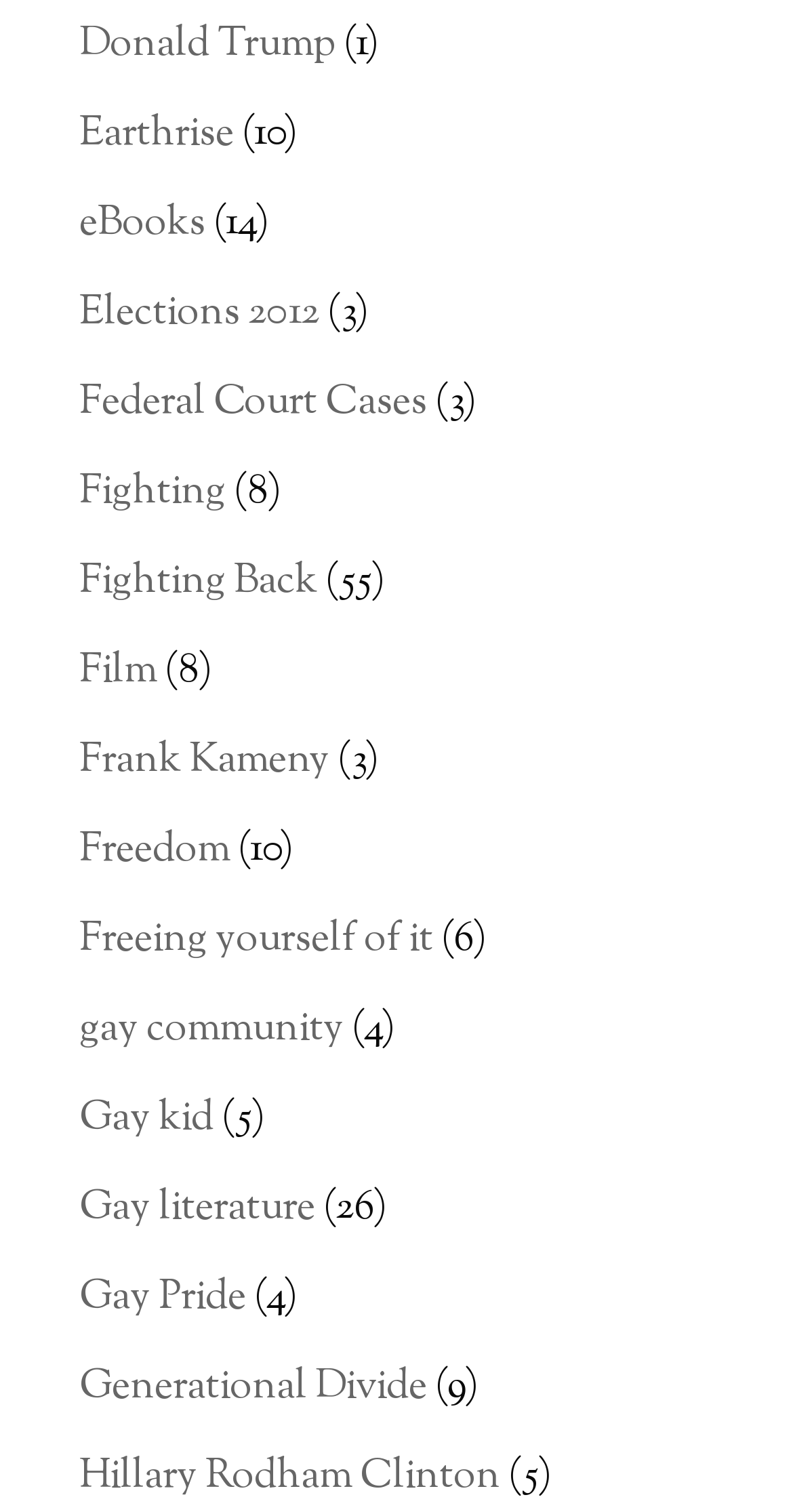Bounding box coordinates should be in the format (top-left x, top-left y, bottom-right x, bottom-right y) and all values should be floating point numbers between 0 and 1. Determine the bounding box coordinate for the UI element described as: Hillary Rodham Clinton

[0.1, 0.958, 0.631, 0.997]